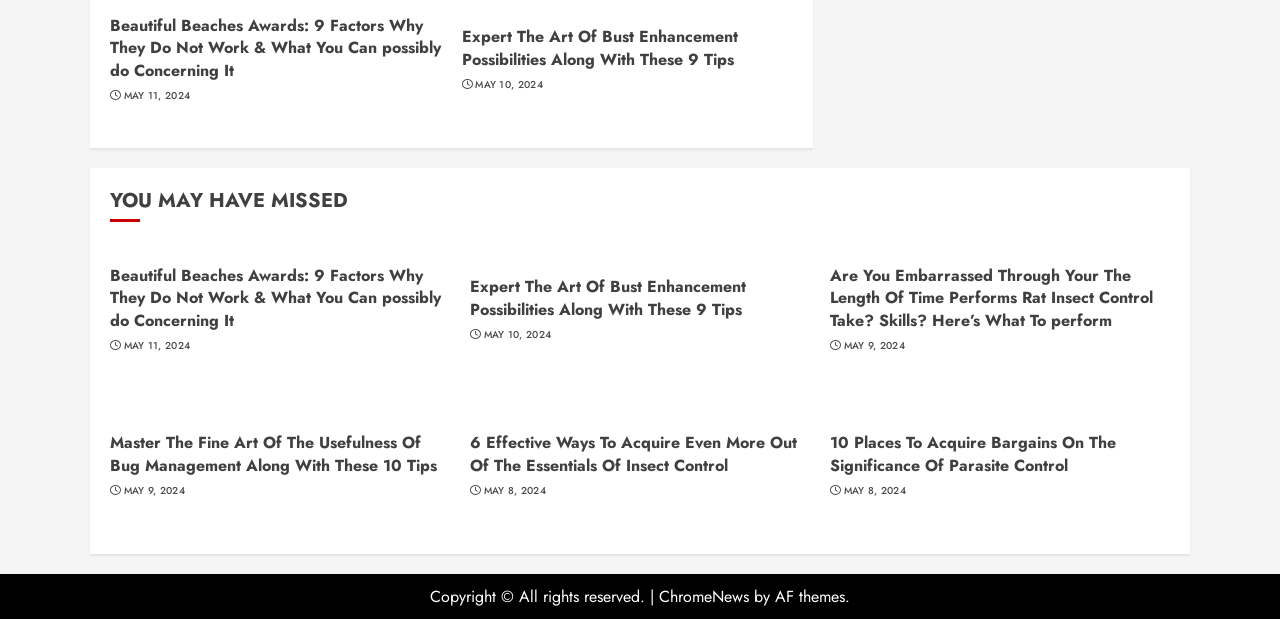Determine the bounding box coordinates for the area that needs to be clicked to fulfill this task: "Visit the ChromeNews website". The coordinates must be given as four float numbers between 0 and 1, i.e., [left, top, right, bottom].

[0.515, 0.944, 0.585, 0.982]